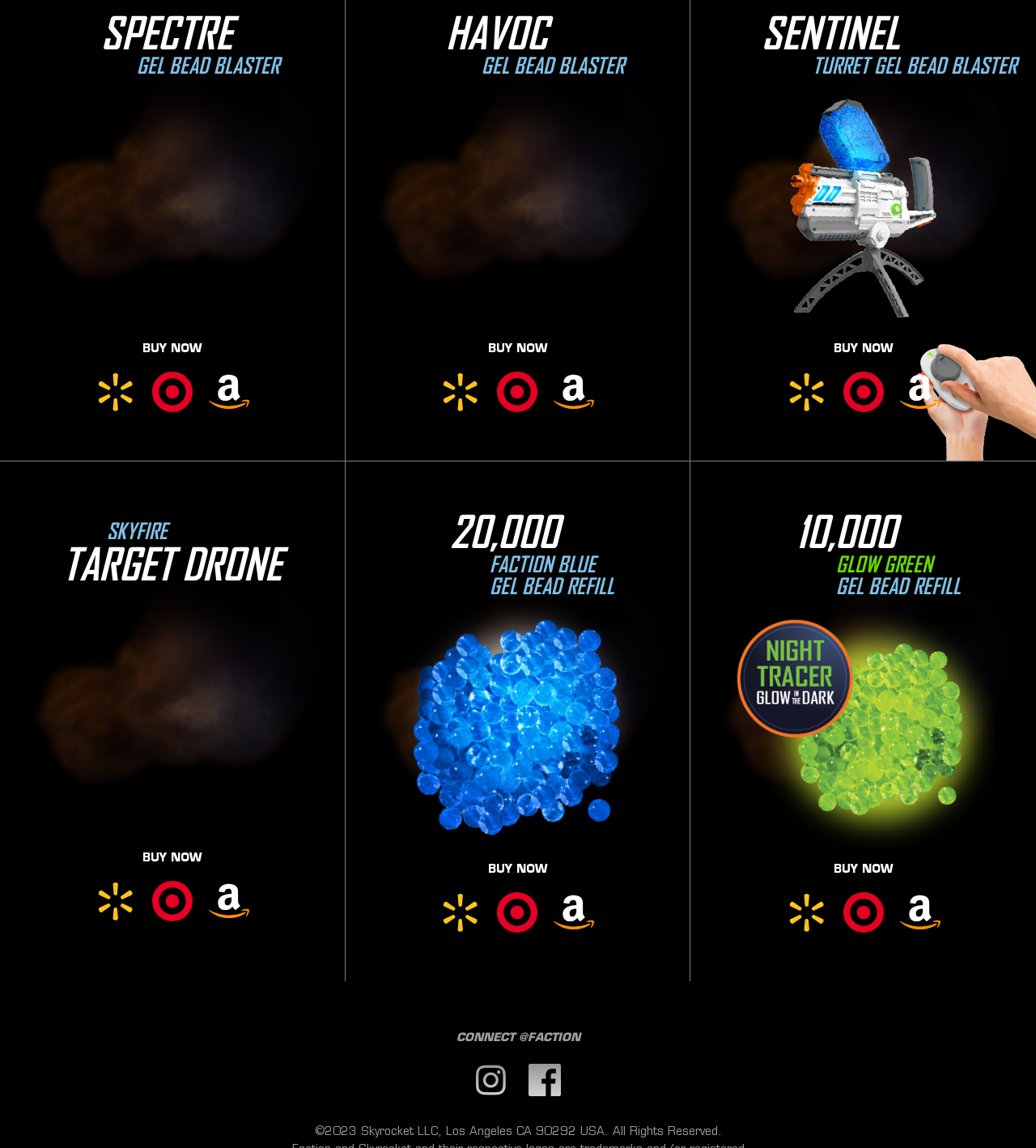Please reply to the following question with a single word or a short phrase:
What is the name of the first product?

SPECTRE